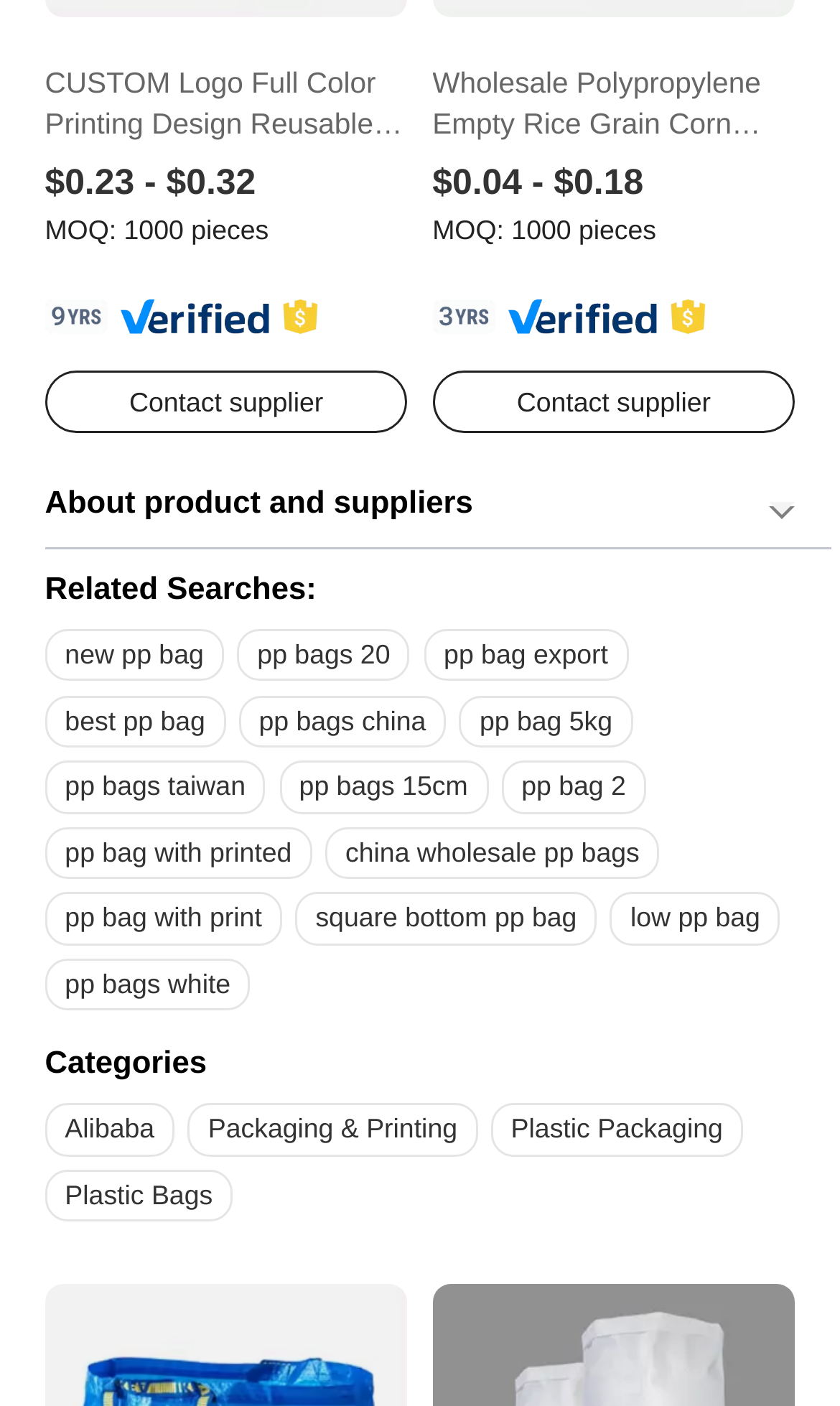What is the material of the reusable tote bag?
Please answer the question with a detailed response using the information from the screenshot.

The answer can be found in the first heading element, which mentions 'CUSTOM Logo Full Color Printing Design Reusable BOATE SHAPE Laminated Woven PP Shopping Tote Bag'. The 'PP' in the heading refers to Polypropylene, which is the material of the tote bag.